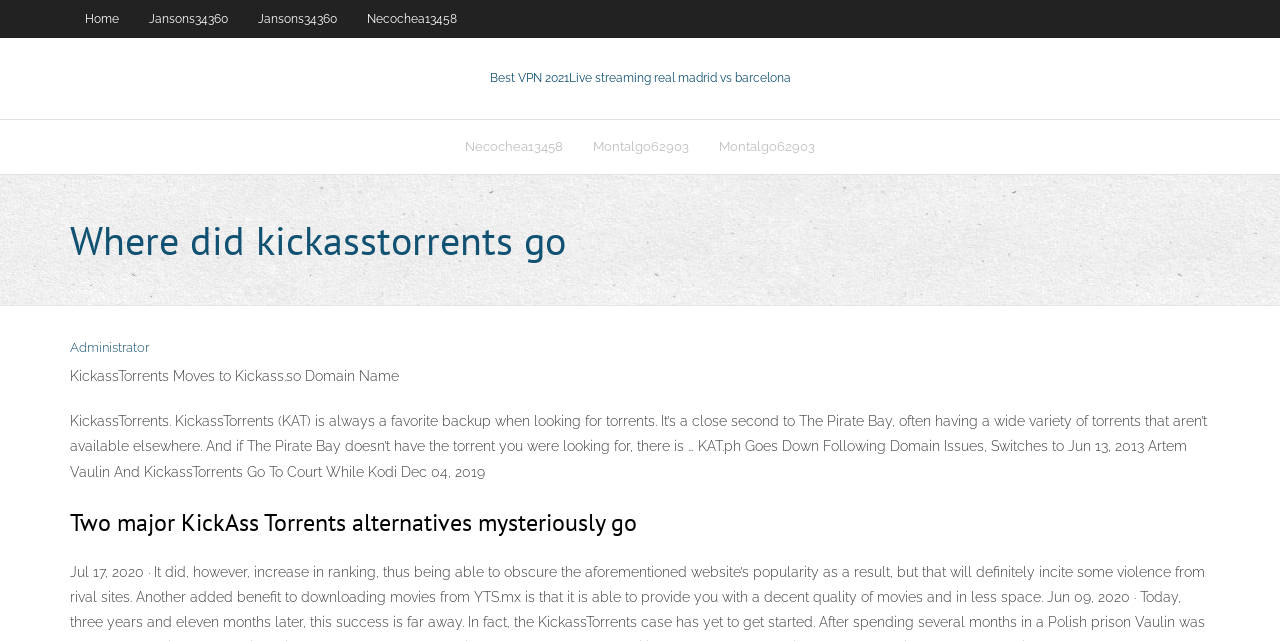Answer with a single word or phrase: 
How many links are present in the first LayoutTable?

4